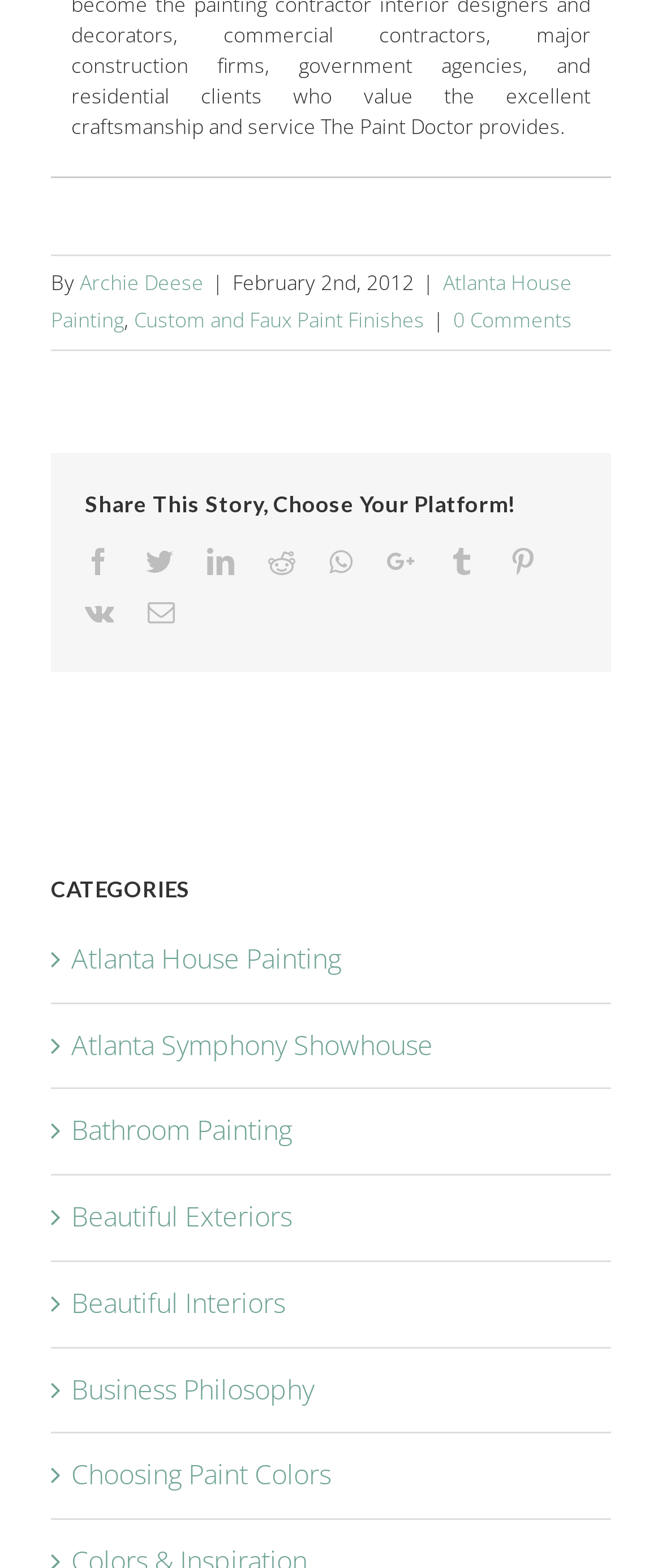Please identify the coordinates of the bounding box for the clickable region that will accomplish this instruction: "Share this story on Facebook".

[0.128, 0.349, 0.169, 0.367]